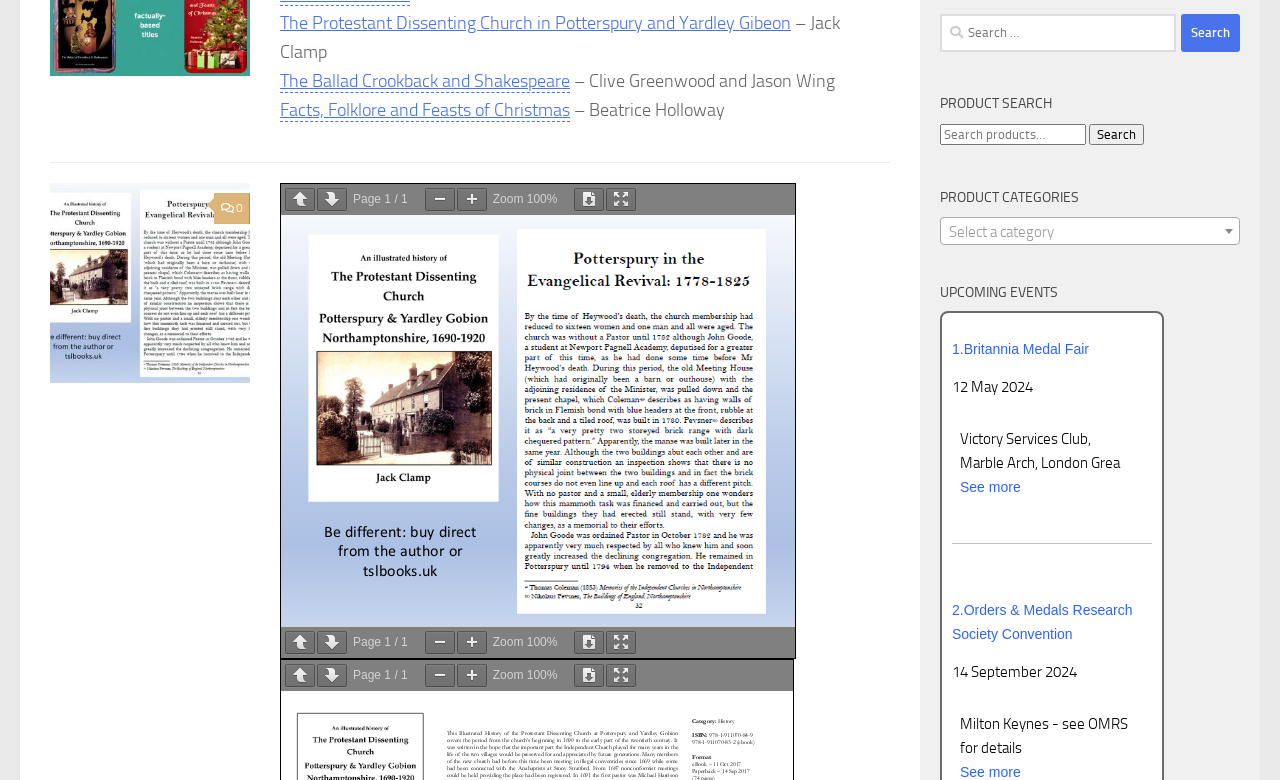Find and provide the bounding box coordinates for the UI element described with: "Select a category".

[0.734, 0.278, 0.969, 0.314]